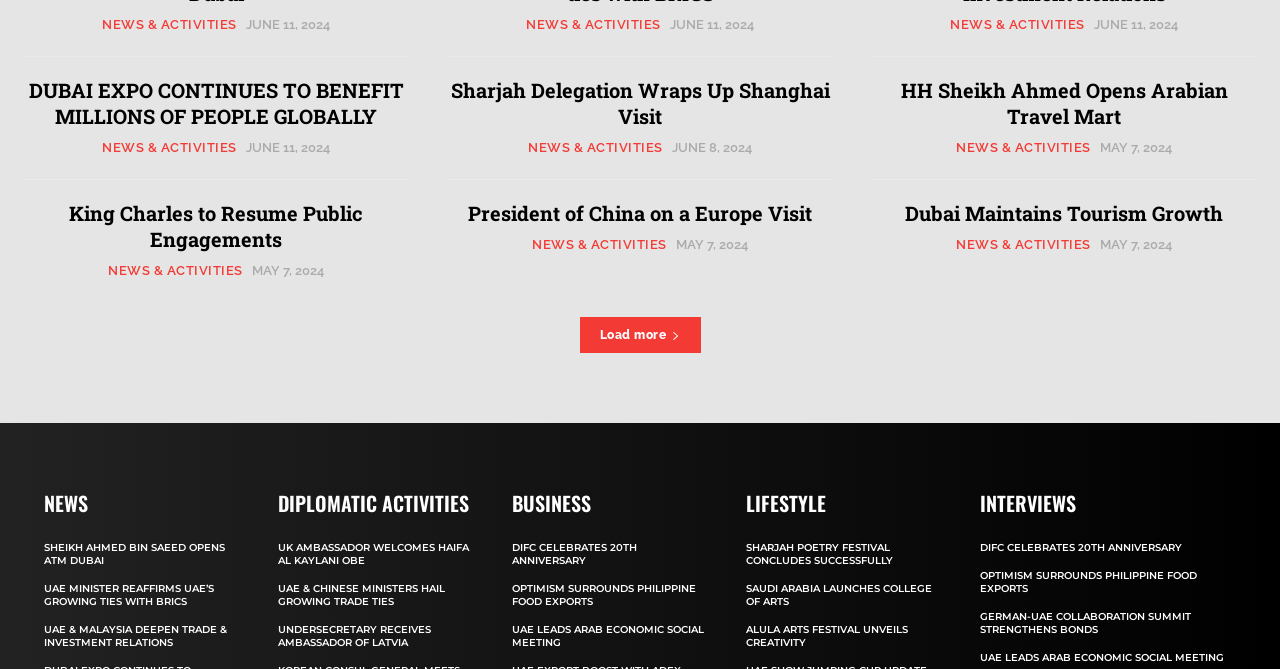Identify the bounding box coordinates of the HTML element based on this description: "Dubai Maintains Tourism Growth".

[0.707, 0.299, 0.955, 0.338]